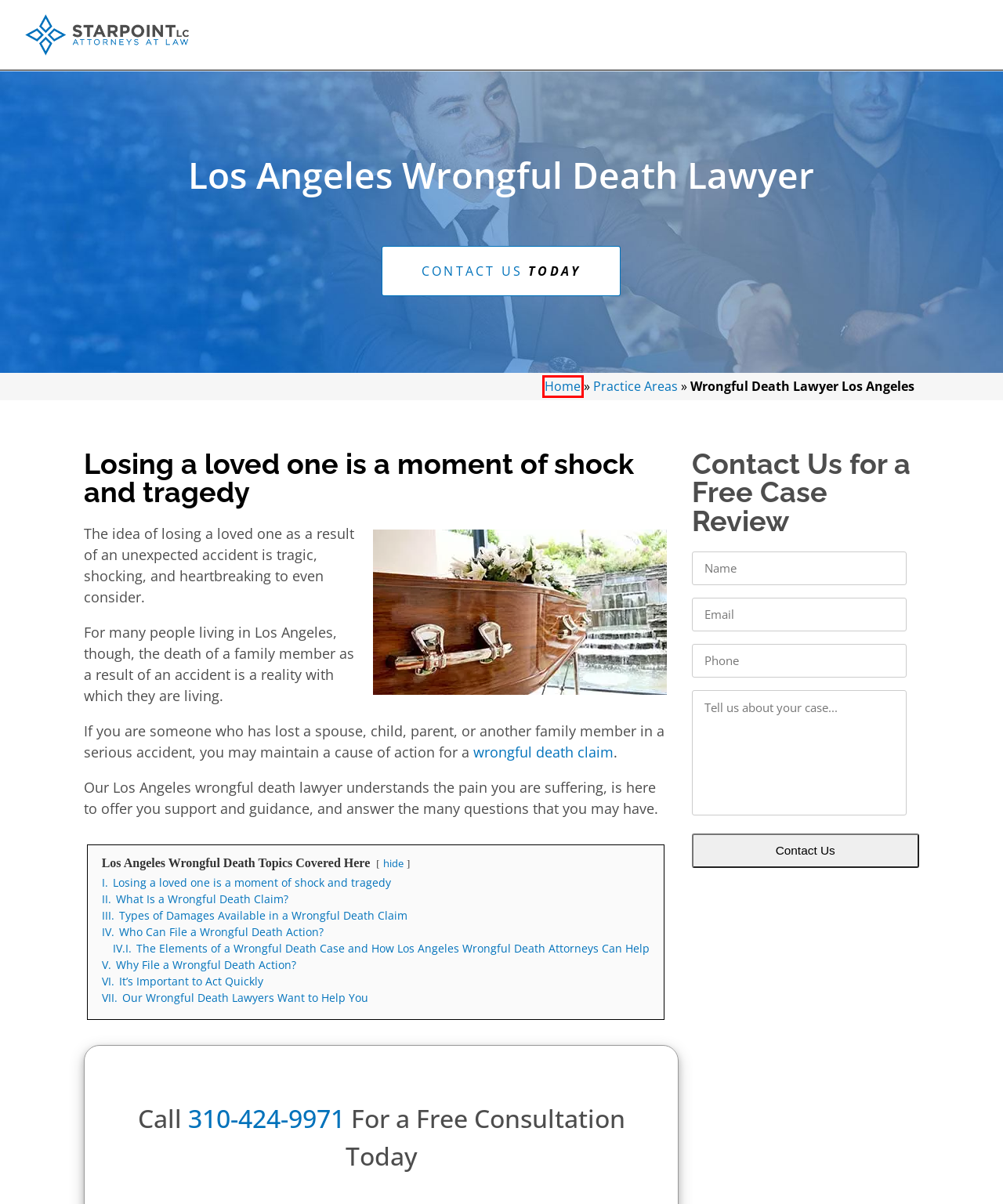You have a screenshot of a webpage with a red rectangle bounding box. Identify the best webpage description that corresponds to the new webpage after clicking the element within the red bounding box. Here are the candidates:
A. Westwood Village Injury Attorneys - Starpoint Law
B. Damages in Wrongful Death Cases - Starpoint Law
C. Beverly Hills California Car Accident Lawyers - Injury Attorneys Near You
D. Aidin D. Ghavimi - Starpoint Law
E. Contact Us - Starpoint Law
F. Contingency Fee Lawyers in California - Starpoint Law
G. Personal Injury and Employment Lawyers in Los Angeles, CA | Starpoint Law
H. Practice Areas - Starpoint Law

G